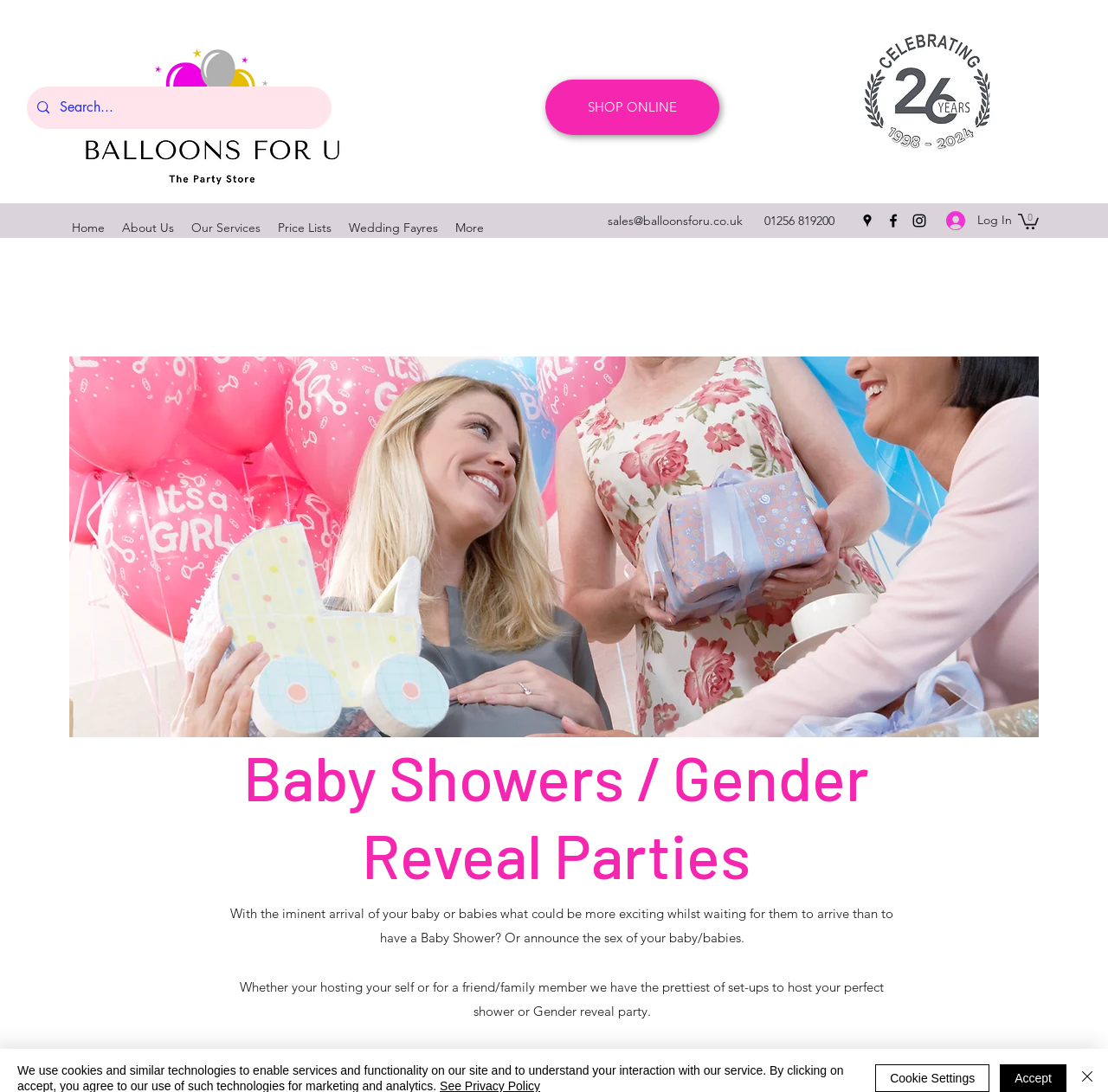Given the following UI element description: "aria-label="Search..." name="q" placeholder="Search..."", find the bounding box coordinates in the webpage screenshot.

[0.054, 0.079, 0.266, 0.118]